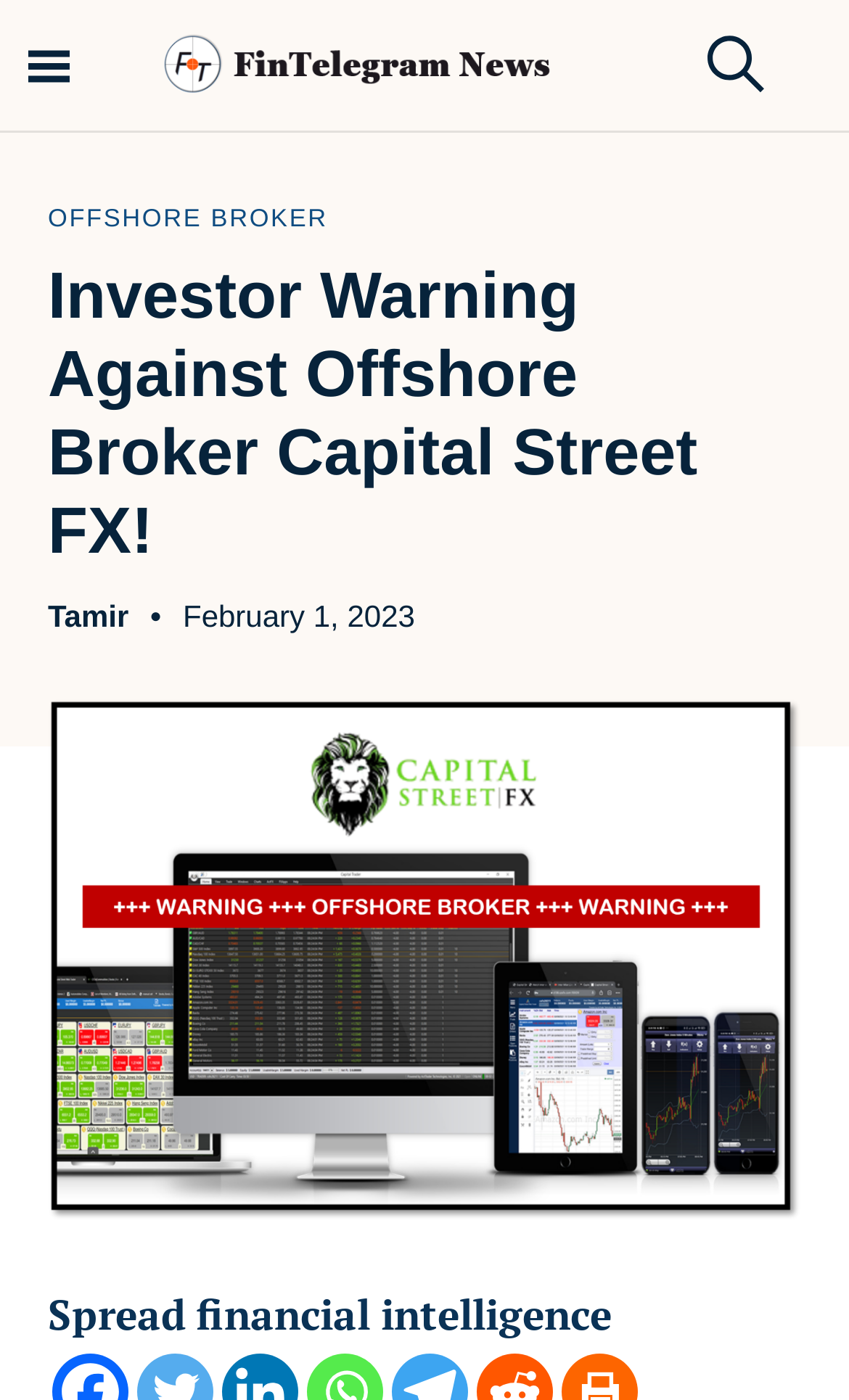Identify the bounding box coordinates of the clickable region required to complete the instruction: "Click on the FinTelegram News link". The coordinates should be given as four float numbers within the range of 0 and 1, i.e., [left, top, right, bottom].

[0.19, 0.023, 0.656, 0.07]